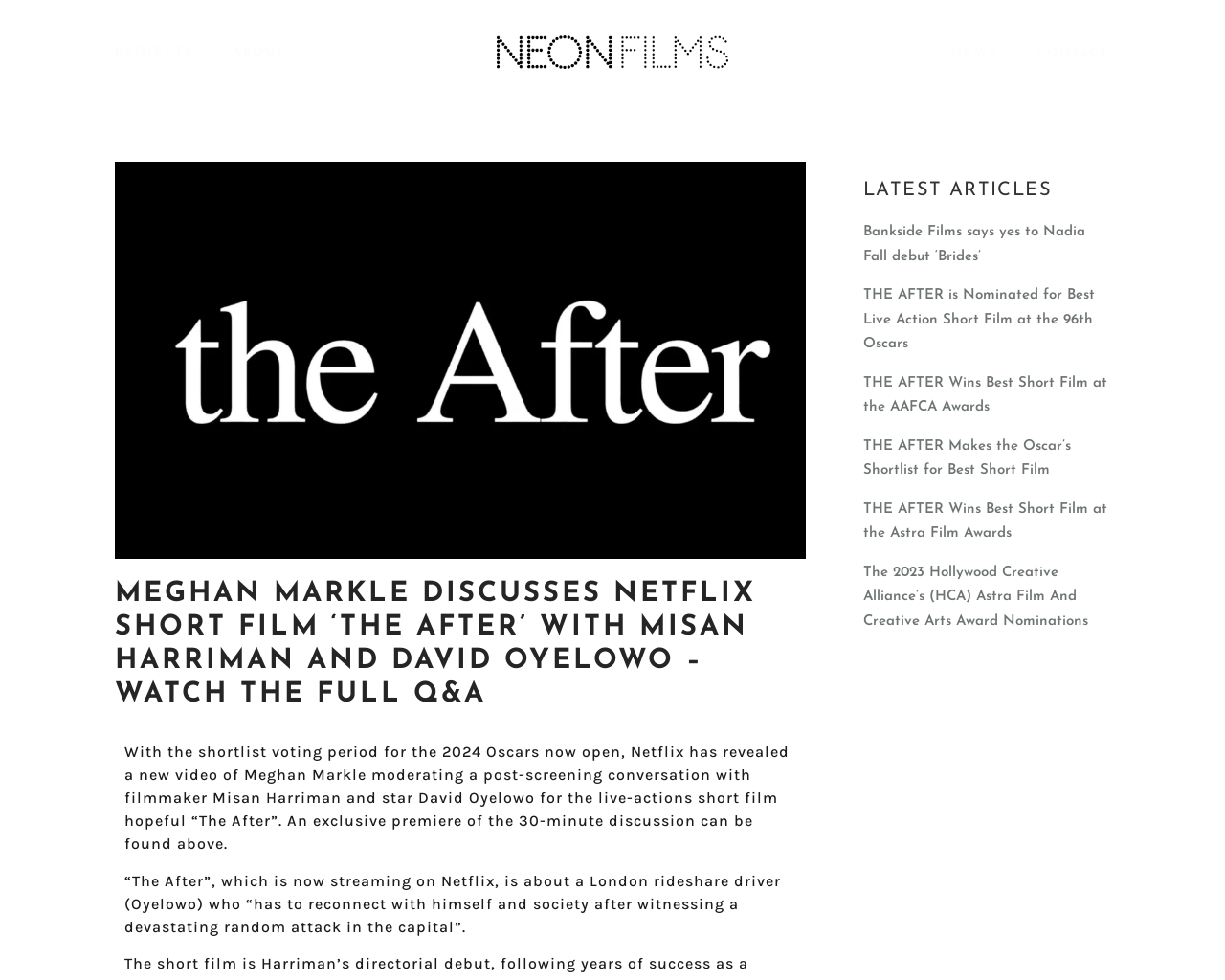How many articles are listed under 'LATEST ARTICLES'?
Give a one-word or short-phrase answer derived from the screenshot.

5